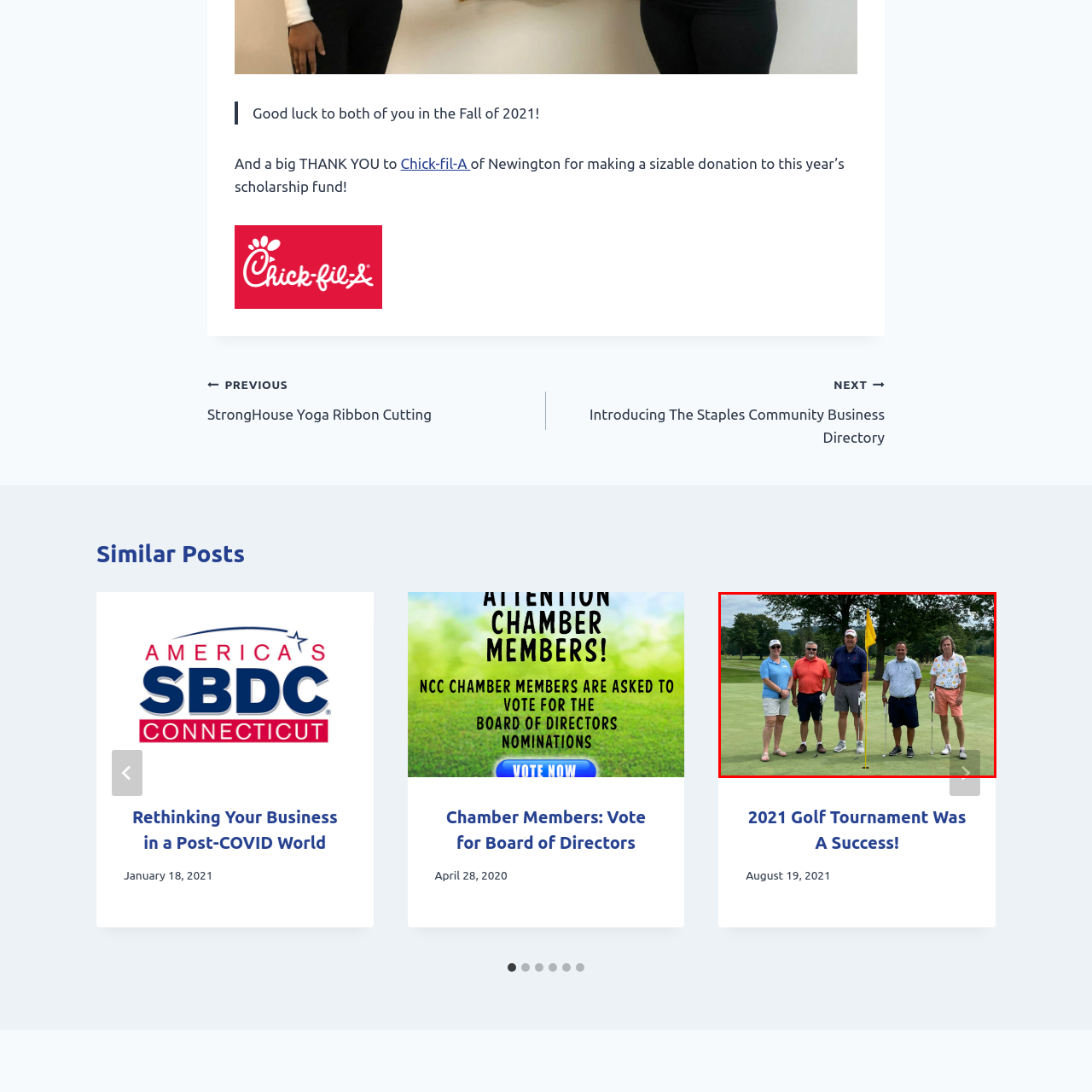Examine the image highlighted by the red boundary, What type of clothing are two of the players wearing? Provide your answer in a single word or phrase.

Shorts